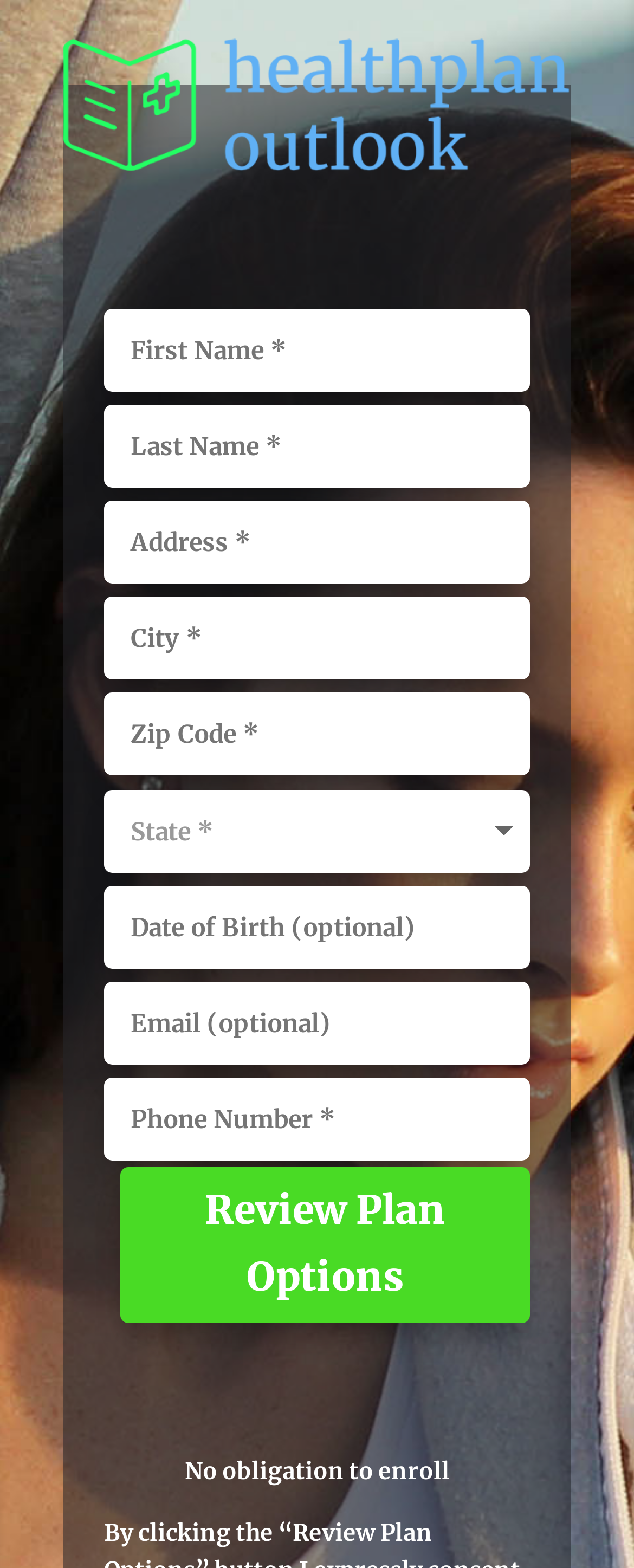Please identify the bounding box coordinates of the element I should click to complete this instruction: 'View the 'Brilliant Tips For Downsizing Your Current Home' article'. The coordinates should be given as four float numbers between 0 and 1, like this: [left, top, right, bottom].

None